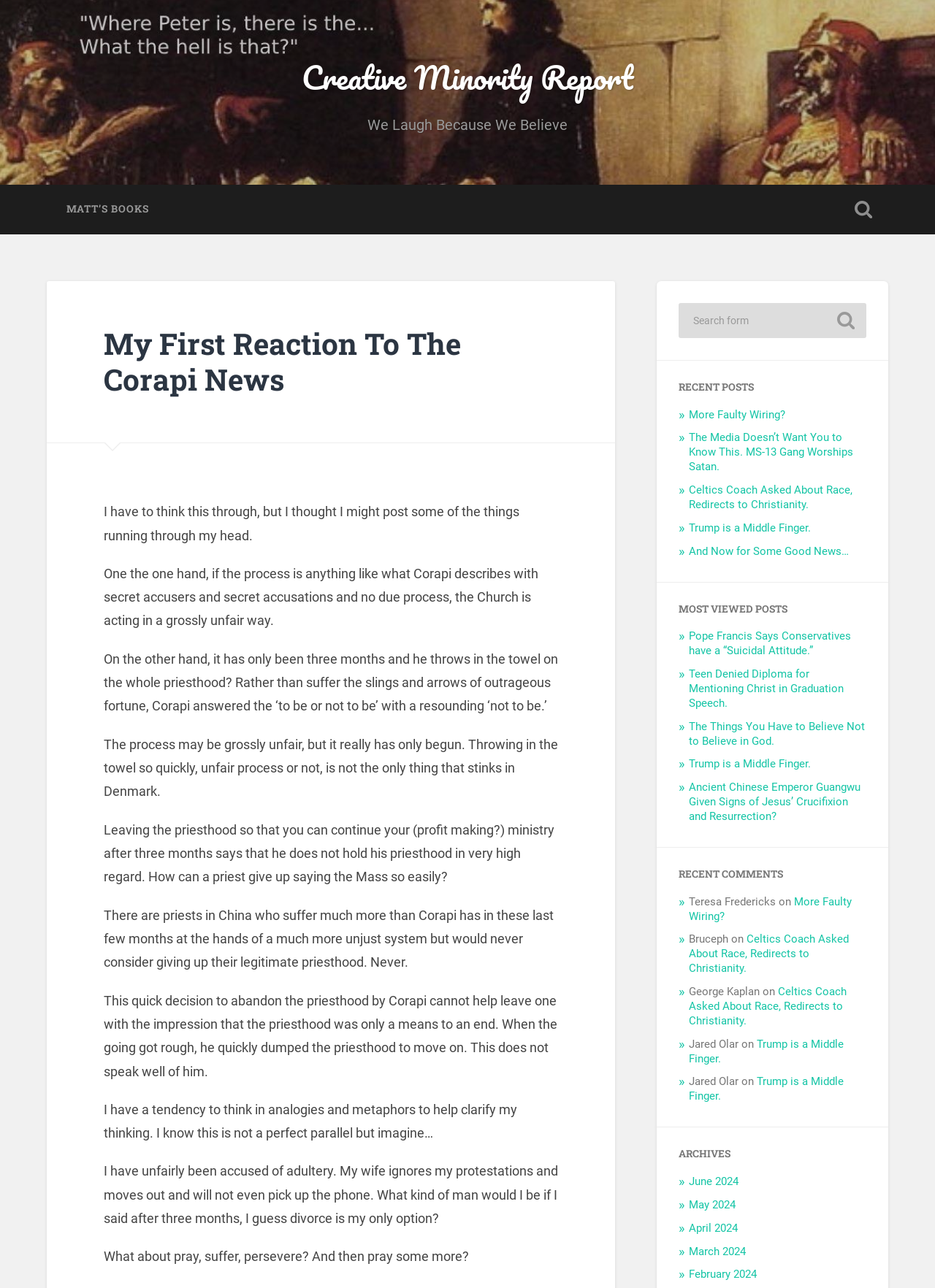Determine the bounding box coordinates in the format (top-left x, top-left y, bottom-right x, bottom-right y). Ensure all values are floating point numbers between 0 and 1. Identify the bounding box of the UI element described by: Trump is a Middle Finger.

[0.737, 0.835, 0.903, 0.856]